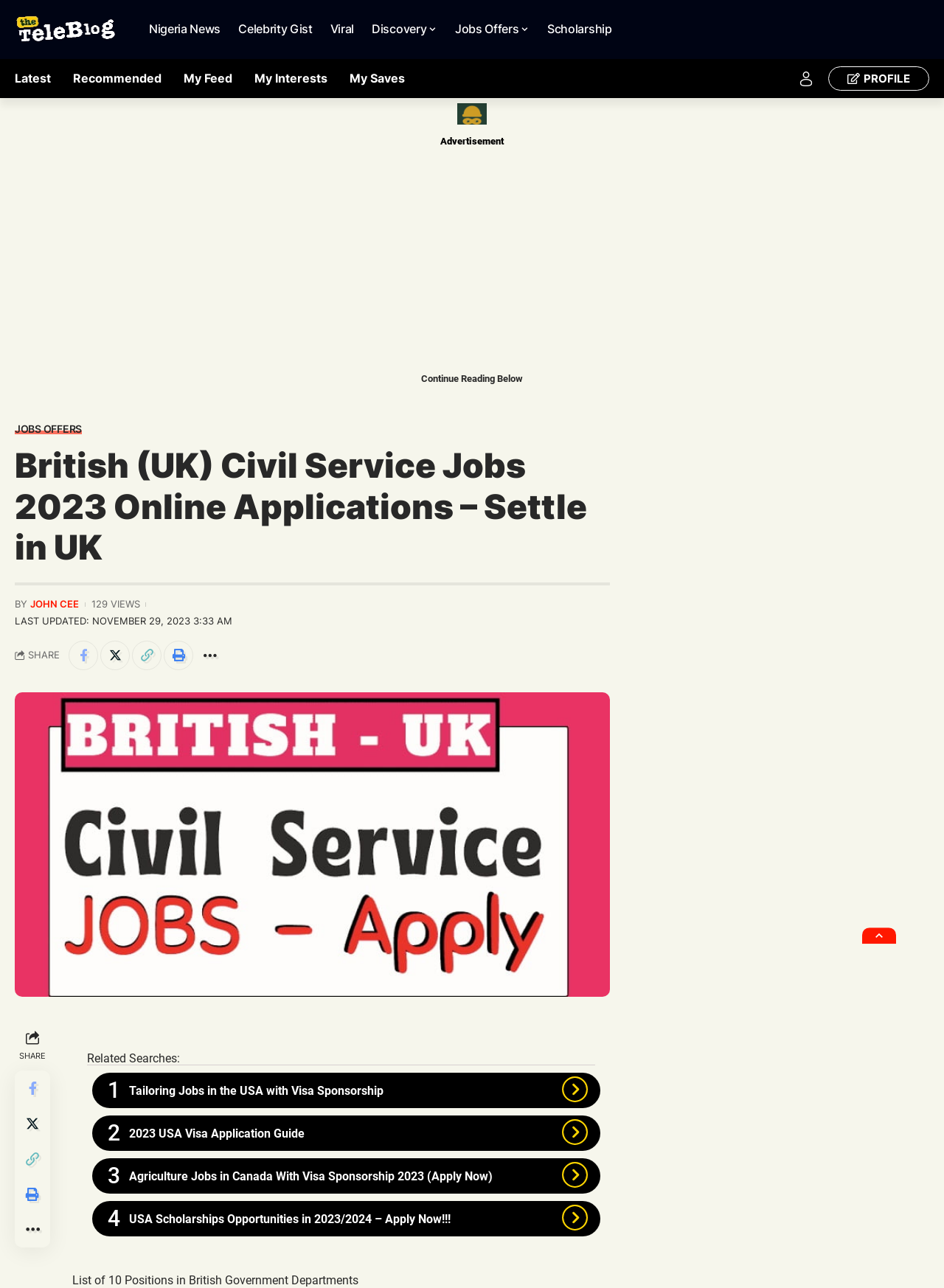Provide the bounding box coordinates of the section that needs to be clicked to accomplish the following instruction: "Click on the 'JOBS OFFERS' link."

[0.016, 0.329, 0.087, 0.337]